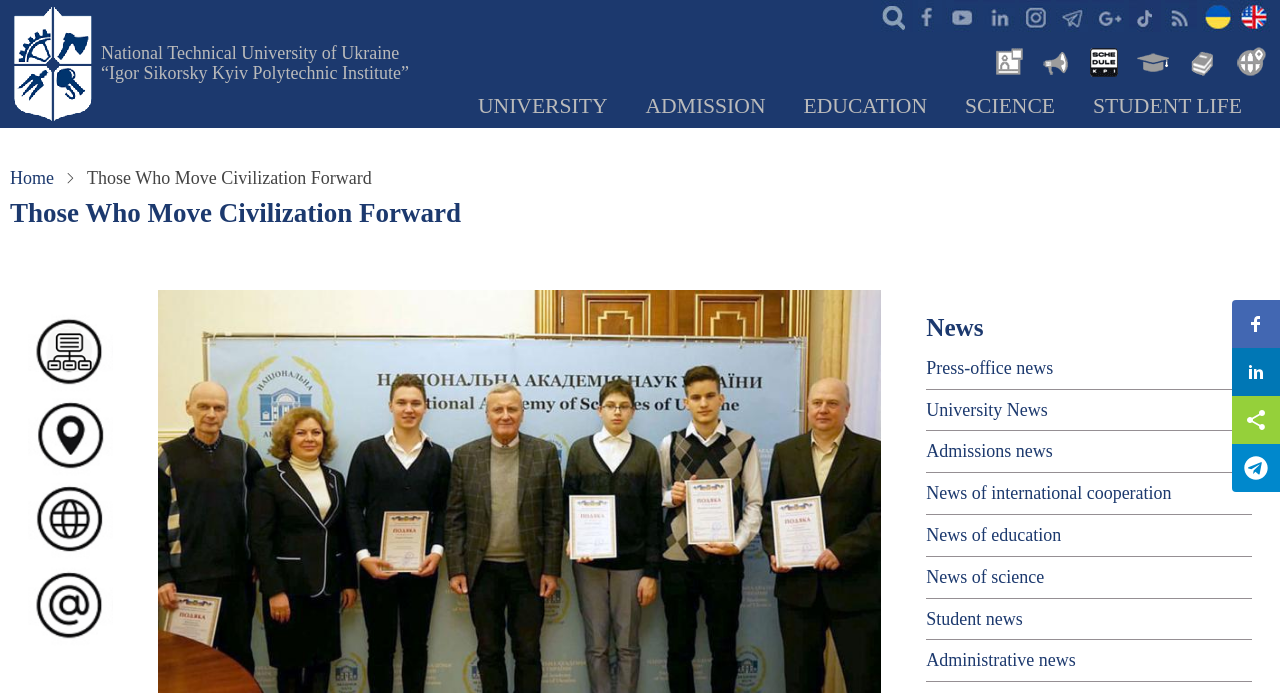Is there a search function on the webpage?
Based on the content of the image, thoroughly explain and answer the question.

I found a link with the text 'search' at the top of the webpage, indicating that there is a search function available.